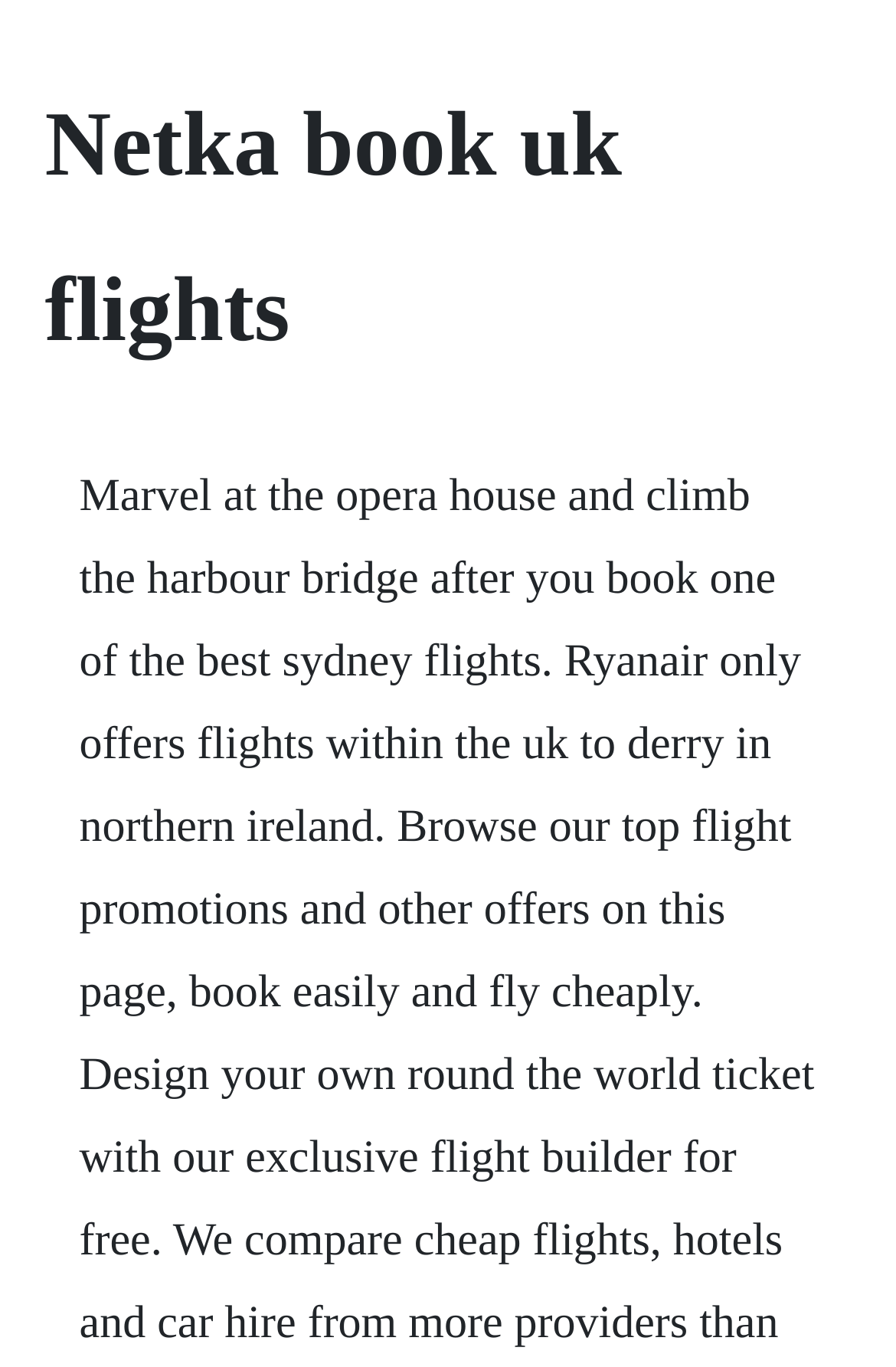Determine the main text heading of the webpage and provide its content.

Netka book uk flights